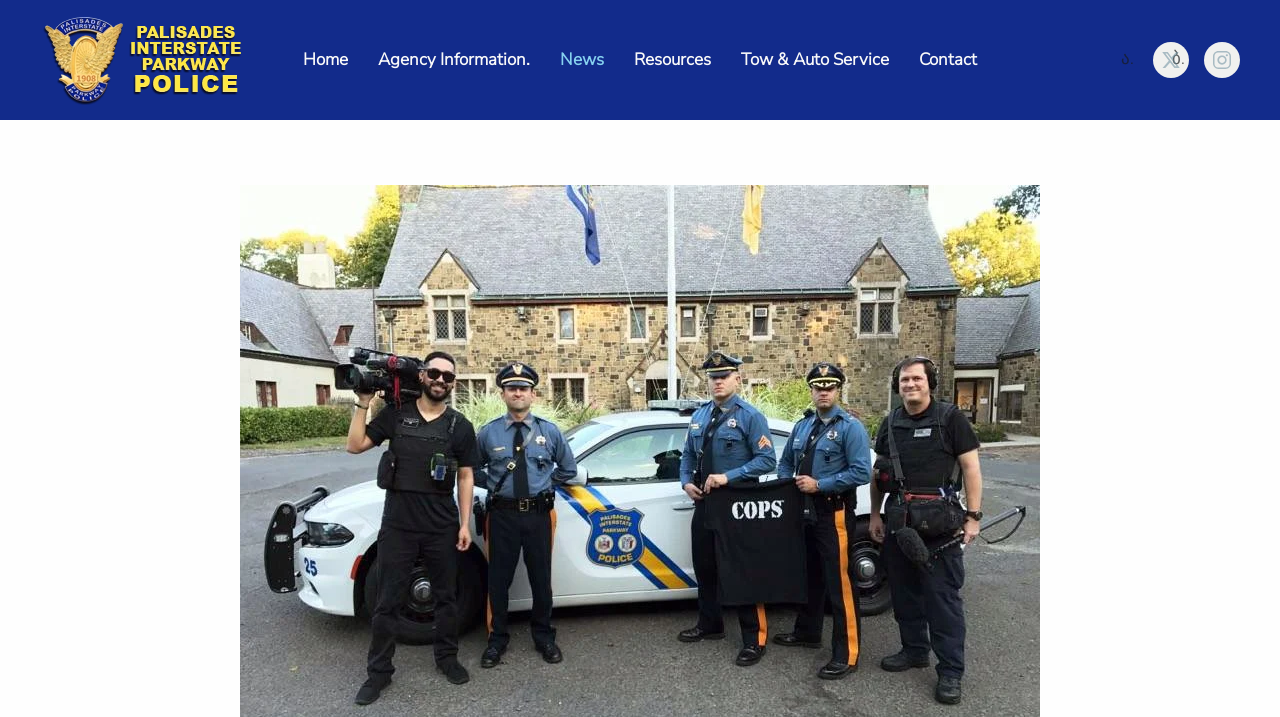Identify the bounding box coordinates for the UI element described by the following text: "Agency Information.". Provide the coordinates as four float numbers between 0 and 1, in the format [left, top, right, bottom].

[0.295, 0.0, 0.414, 0.167]